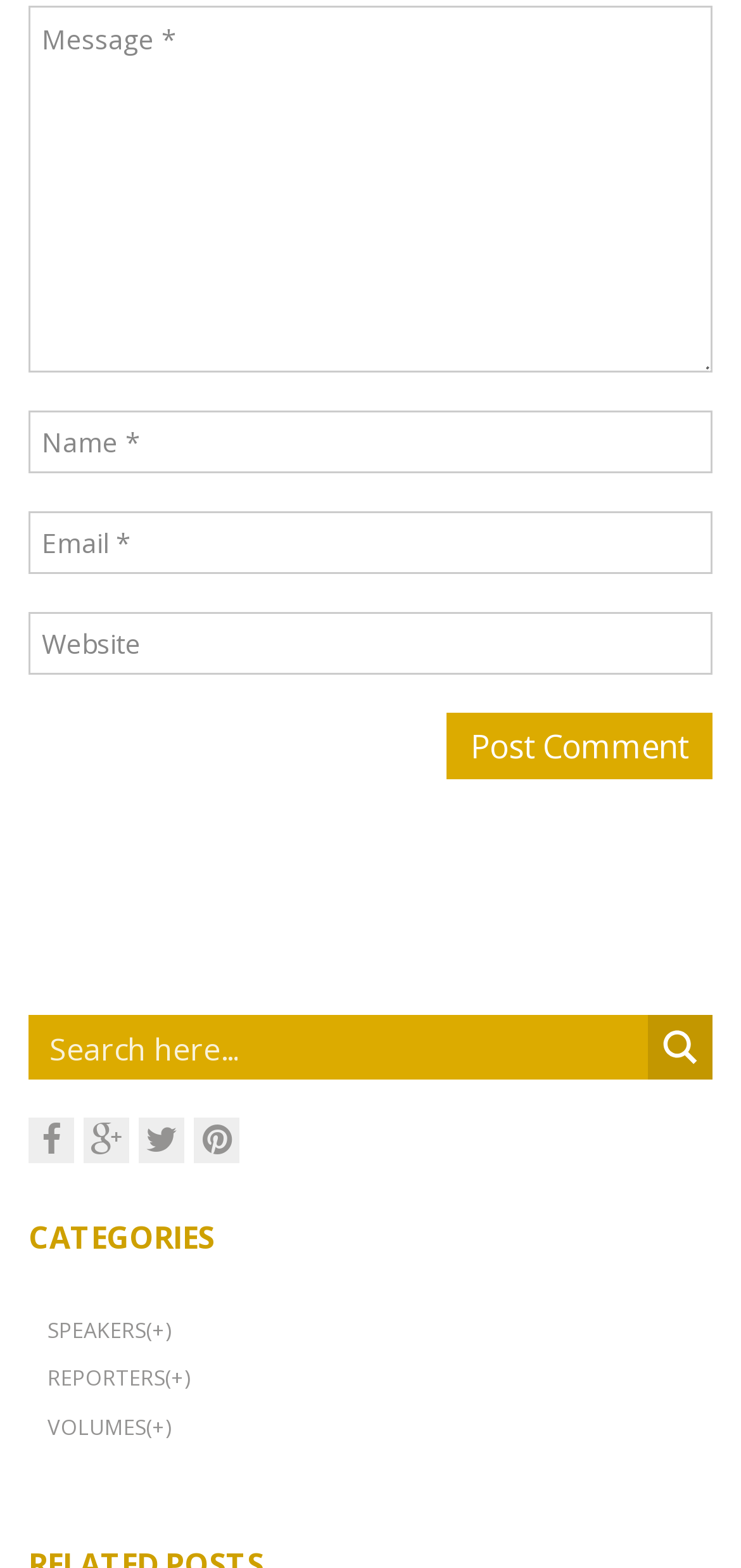Find the bounding box coordinates for the UI element that matches this description: "input value="Message *" Message *".

[0.038, 0.003, 0.962, 0.237]